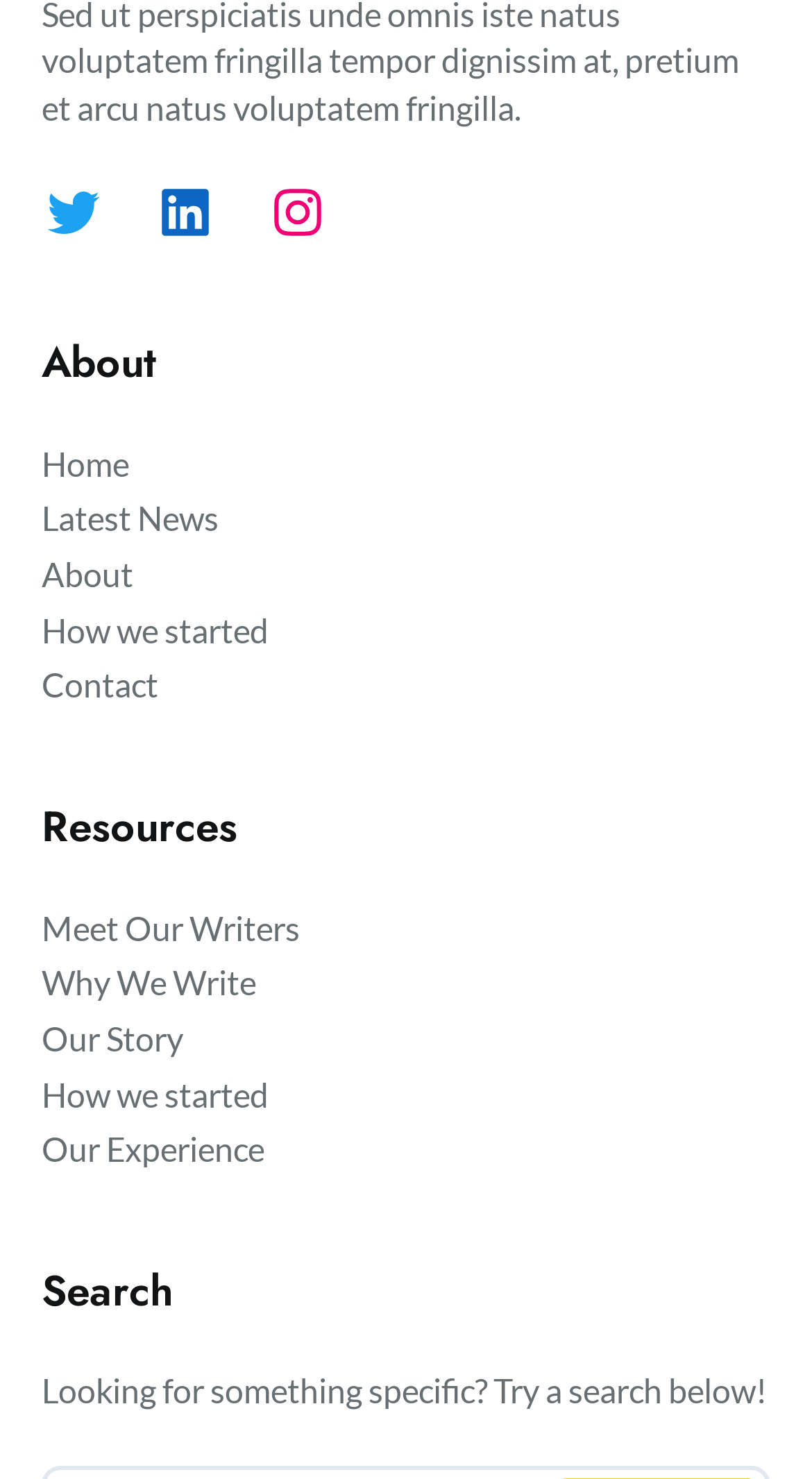Please indicate the bounding box coordinates of the element's region to be clicked to achieve the instruction: "Search for something specific". Provide the coordinates as four float numbers between 0 and 1, i.e., [left, top, right, bottom].

[0.051, 0.927, 0.944, 0.954]